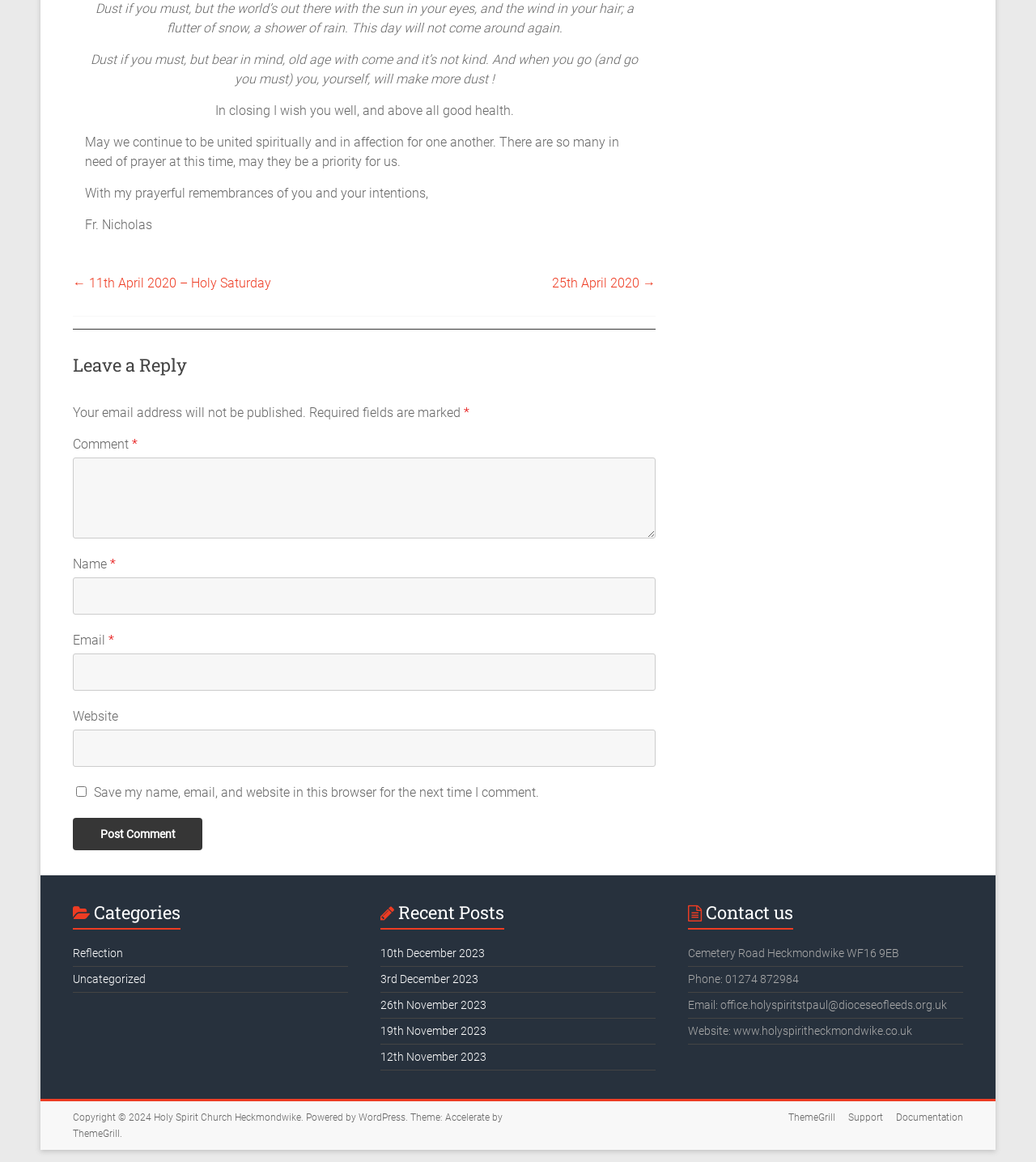Locate the bounding box coordinates of the clickable element to fulfill the following instruction: "Go to the previous post". Provide the coordinates as four float numbers between 0 and 1 in the format [left, top, right, bottom].

[0.07, 0.234, 0.262, 0.254]